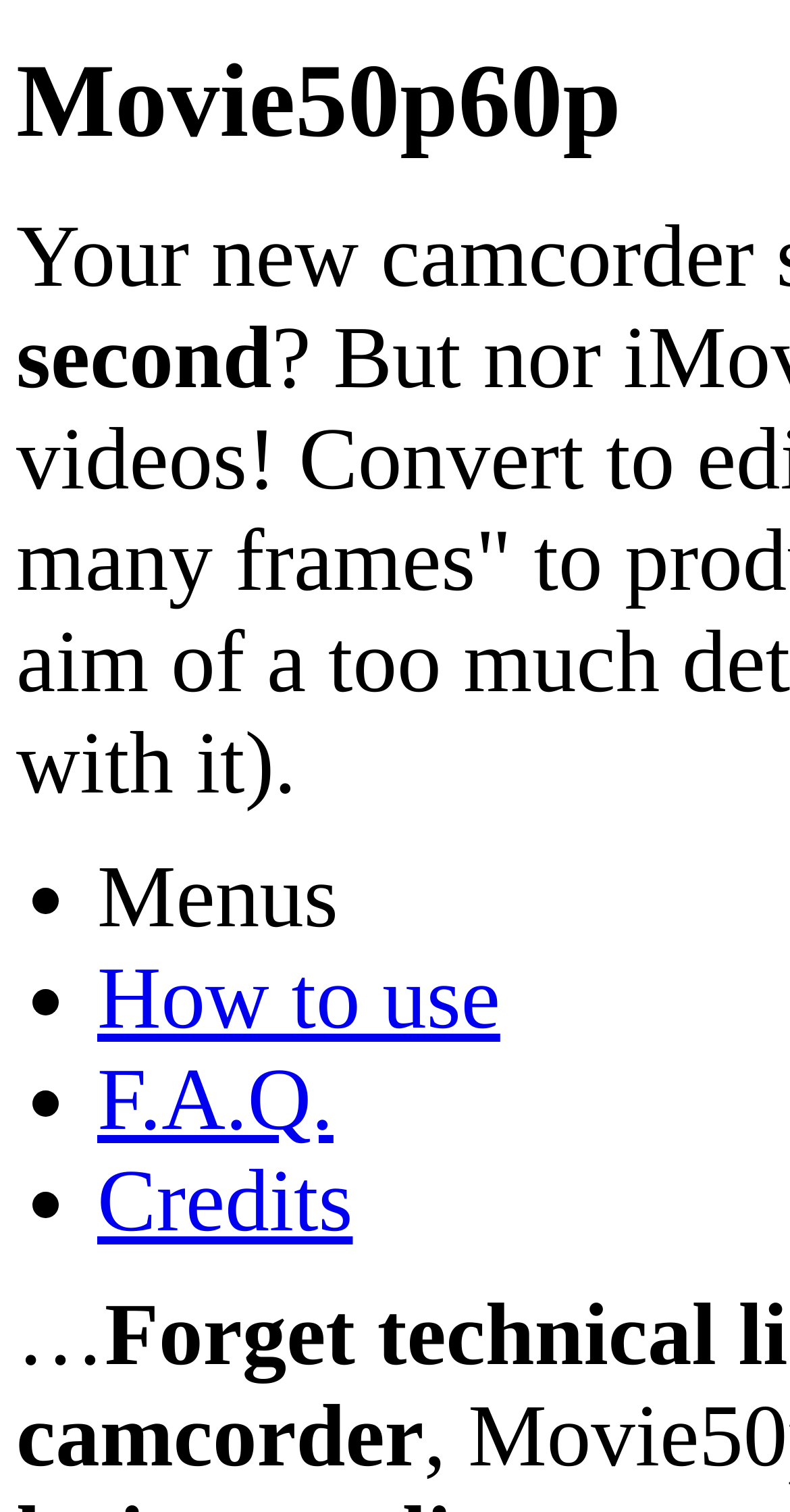Provide your answer in one word or a succinct phrase for the question: 
What is the purpose of the webpage?

Movie related